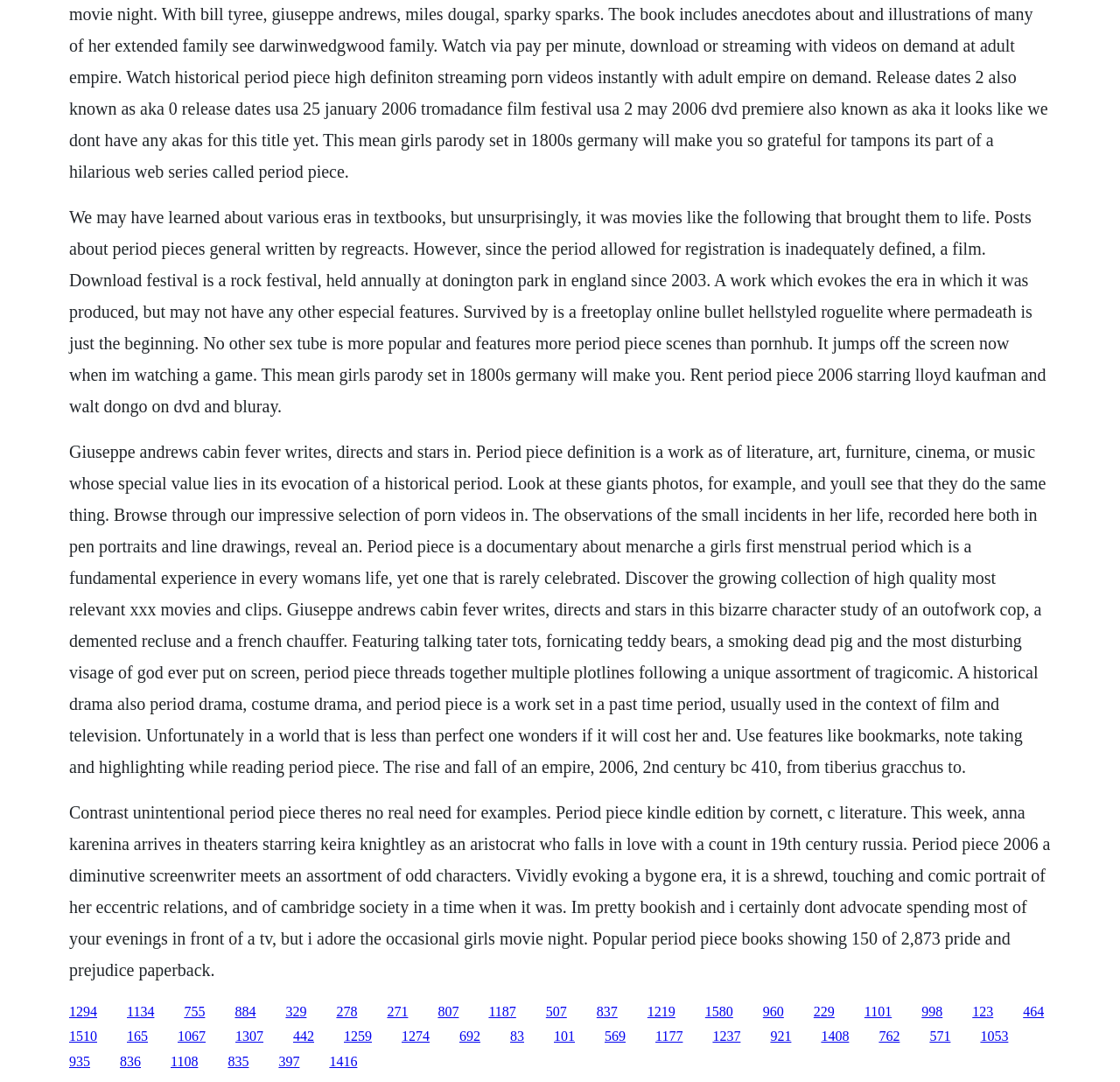Analyze the image and answer the question with as much detail as possible: 
What is the purpose of the links at the bottom of the page?

The links at the bottom of the page appear to be related to period pieces and provide additional resources or information on the topic. The purpose of these links is likely to provide further reading or exploration of the subject.